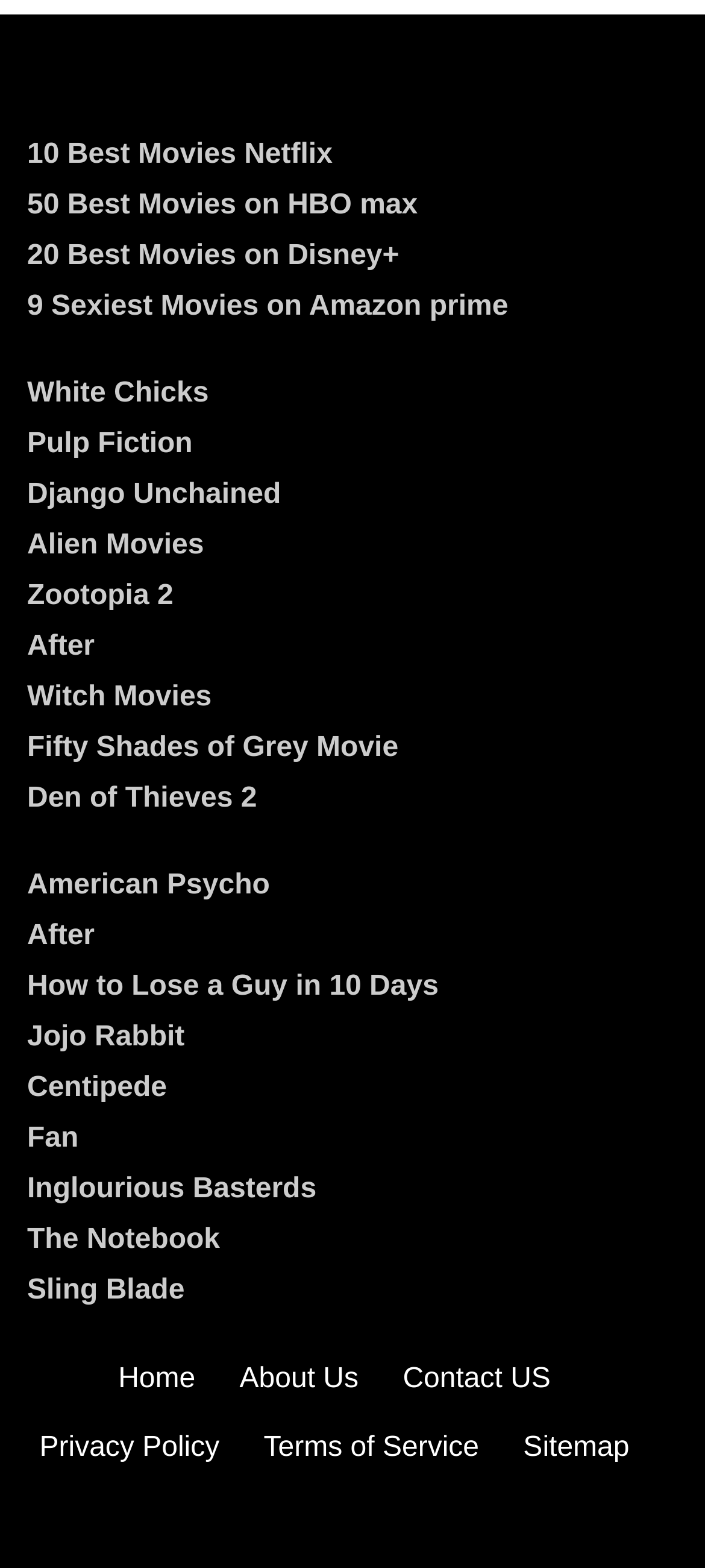Please identify the bounding box coordinates of the element on the webpage that should be clicked to follow this instruction: "Check Privacy Policy". The bounding box coordinates should be given as four float numbers between 0 and 1, formatted as [left, top, right, bottom].

[0.056, 0.914, 0.311, 0.934]